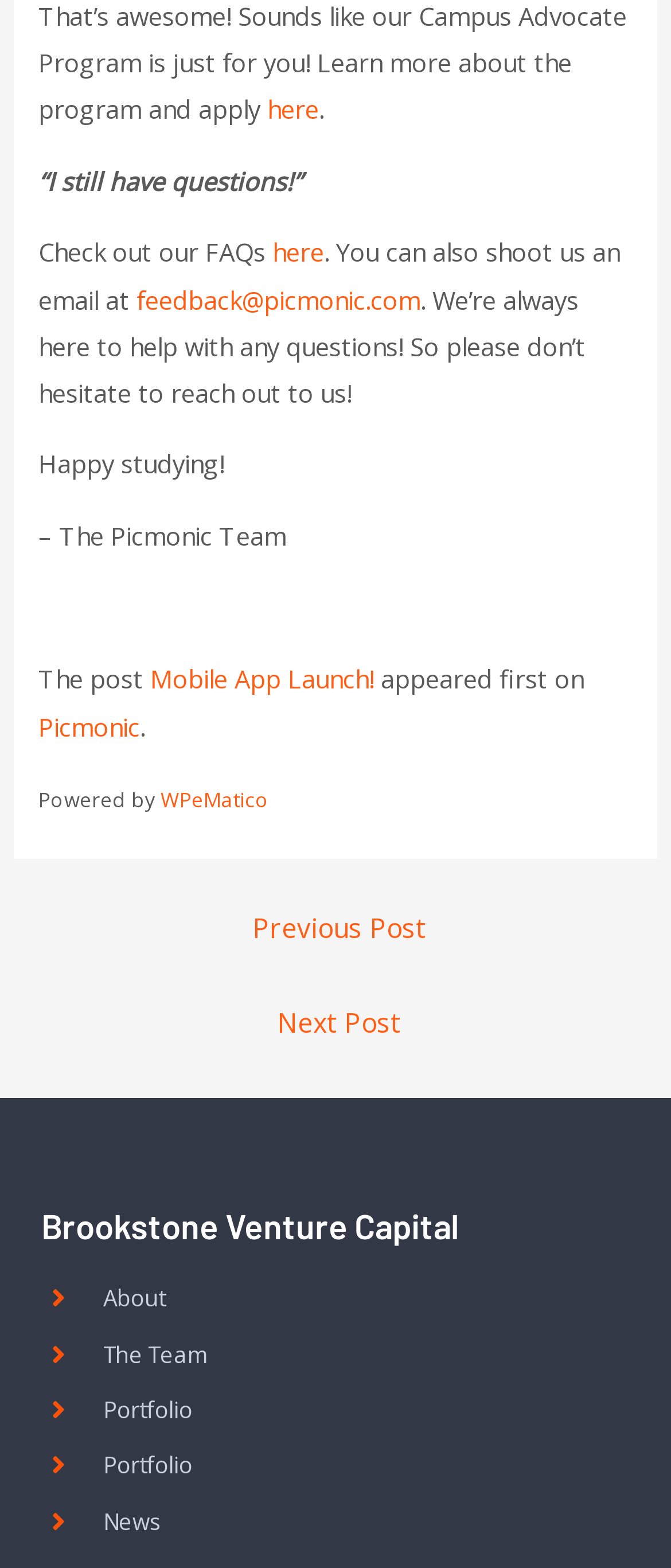What is the email address to contact for feedback?
Please utilize the information in the image to give a detailed response to the question.

The email address can be found in the text 'You can also shoot us an email at' followed by the link 'feedback@picmonic.com'.